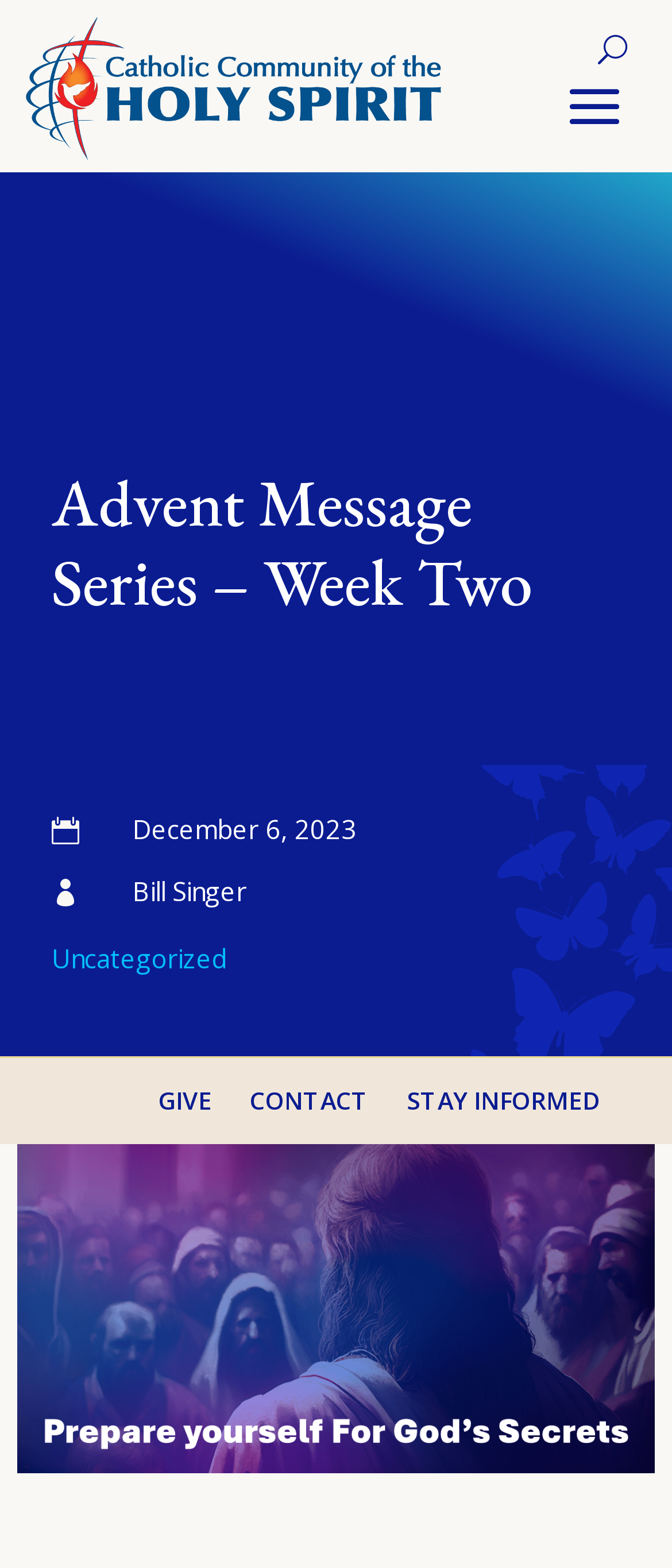Is there an image on the webpage?
Based on the screenshot, provide a one-word or short-phrase response.

Yes